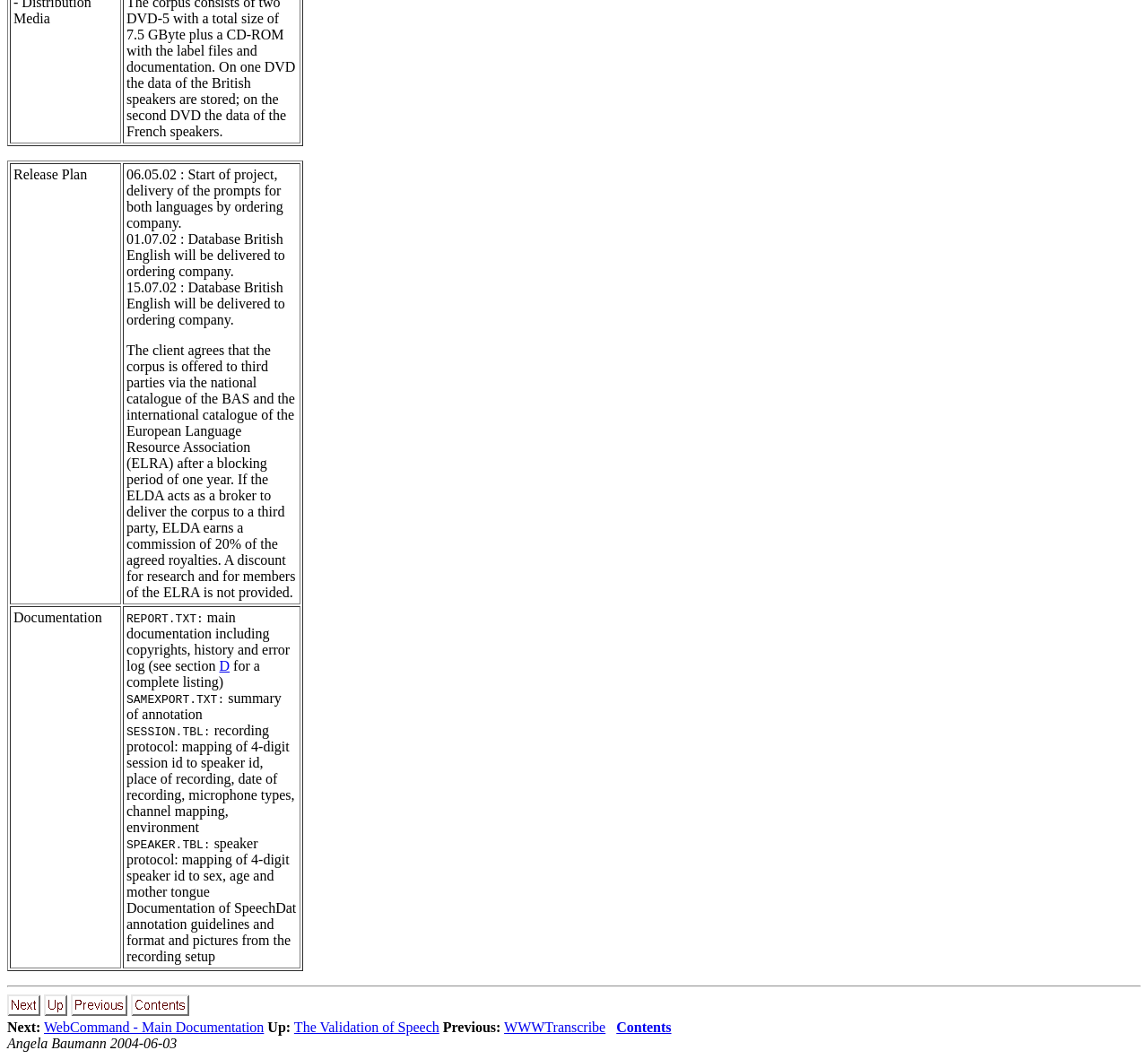Given the description of a UI element: "WebCommand - Main Documentation", identify the bounding box coordinates of the matching element in the webpage screenshot.

[0.038, 0.963, 0.23, 0.977]